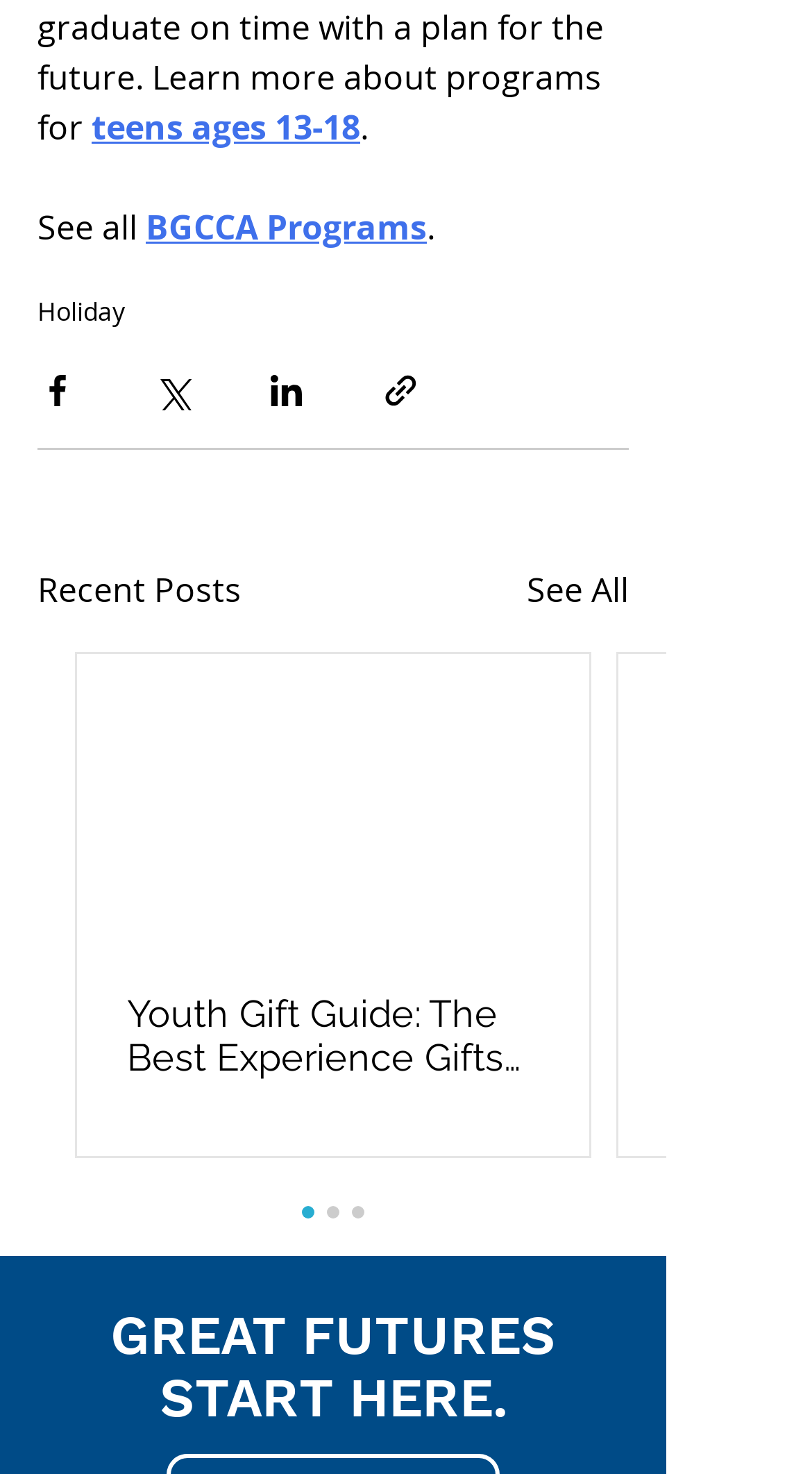Show me the bounding box coordinates of the clickable region to achieve the task as per the instruction: "Read 'TESTIMONIALS'".

None